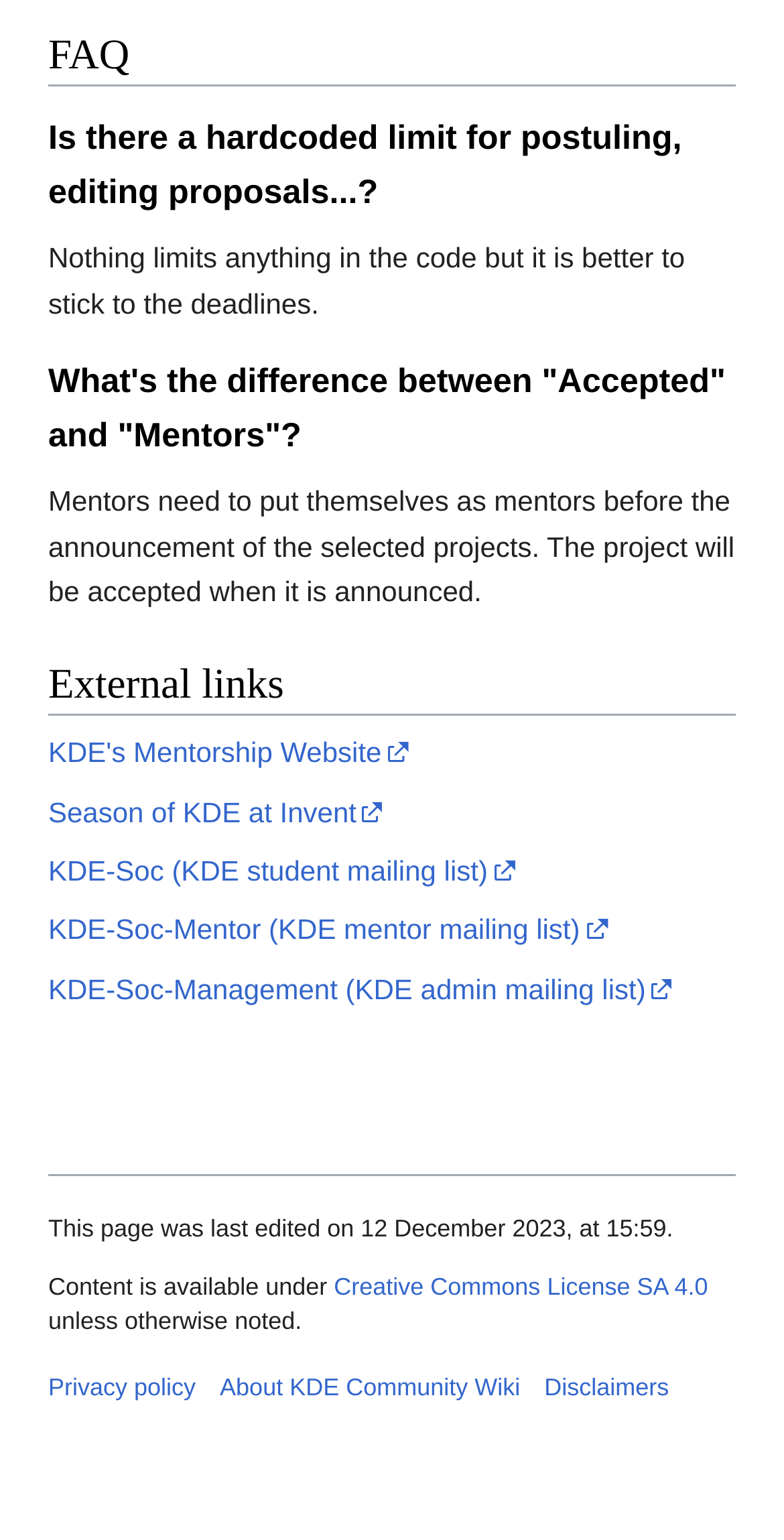Give a succinct answer to this question in a single word or phrase: 
What is the license of the content on this page?

Creative Commons License SA 4.0